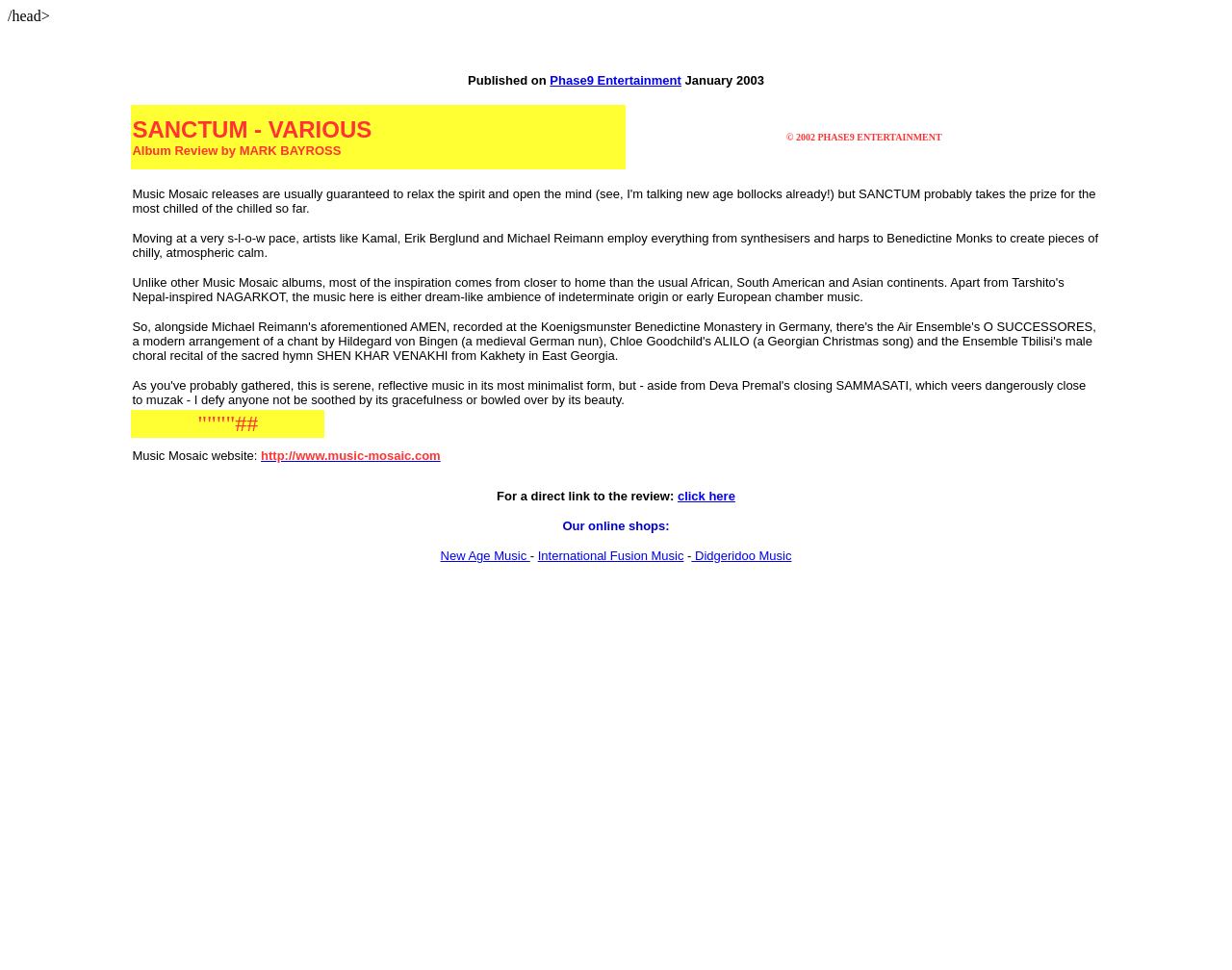Answer succinctly with a single word or phrase:
What is the genre of music mentioned in the review?

New Age Music